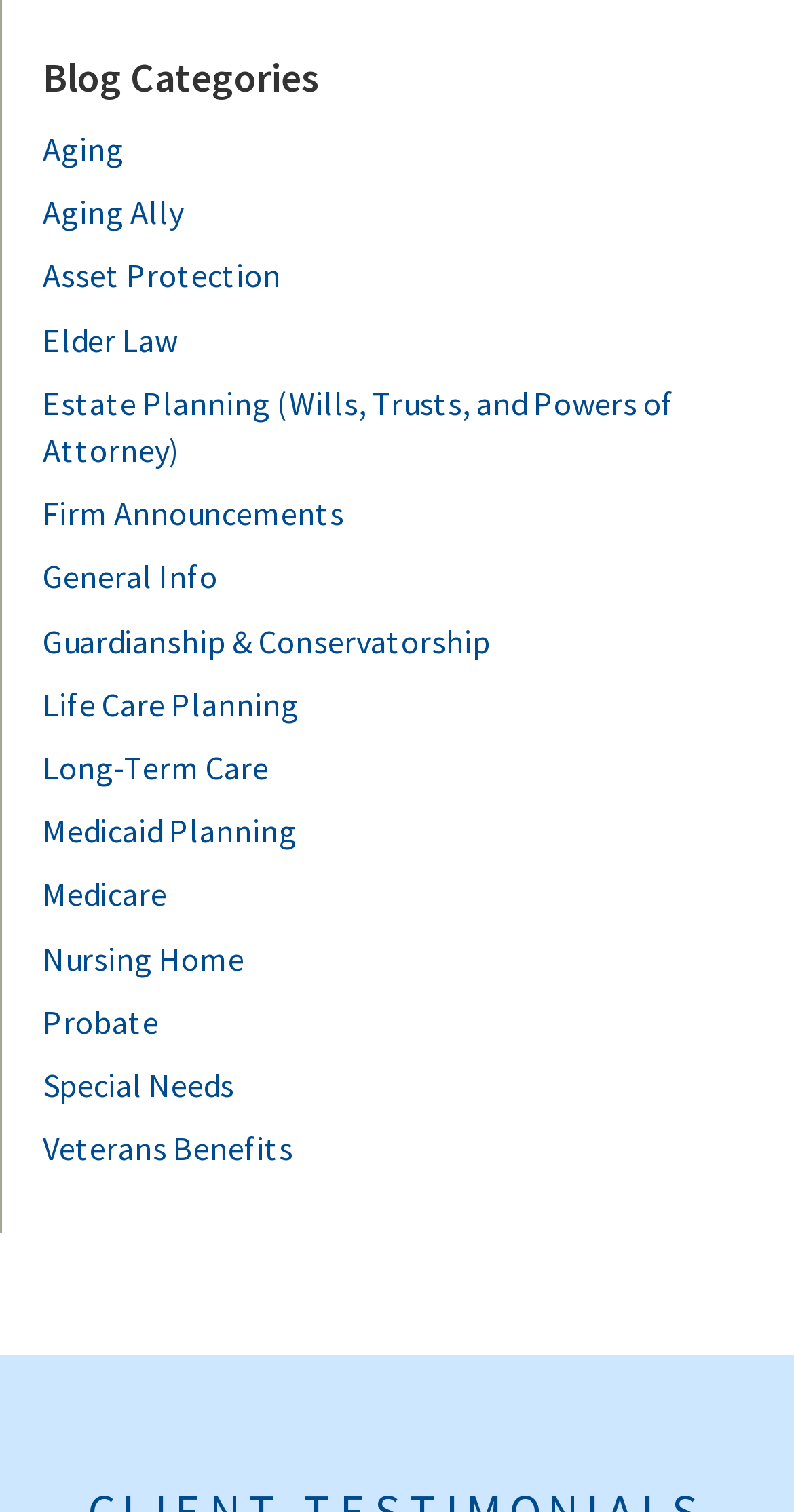Is 'Estate Planning' a category?
Please answer the question as detailed as possible.

I scanned the list of links under the 'Blog Categories' heading and found 'Estate Planning (Wills, Trusts, and Powers of Attorney)' which matches the question.